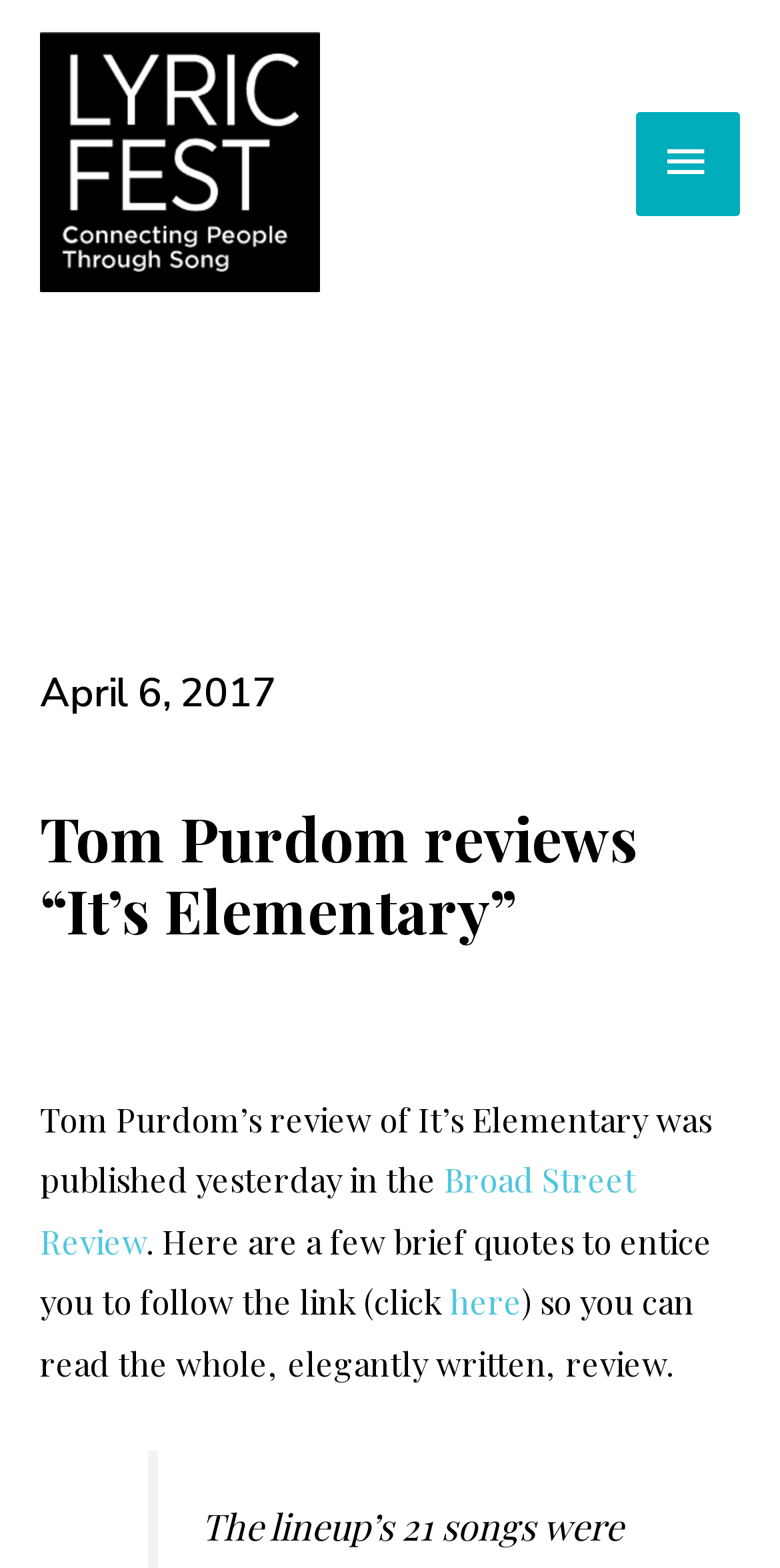Generate a thorough description of the webpage.

The webpage appears to be a blog post or article review page. At the top left, there is a link to "Lyric Fest" accompanied by an image with the same name. To the right of this, there is a button labeled "MAIN MENU" which is not expanded.

Below the top section, there are two headings. The first heading indicates the date "April 6, 2017" and is positioned at the top left of the main content area. The second heading, "Tom Purdom reviews “It’s Elementary”", is located below the date heading and spans across the top of the main content area.

The main content area begins with a paragraph of text that describes Tom Purdom's review of "It's Elementary", which was published in the Broad Street Review. The text mentions that the review was published yesterday and invites the reader to follow a link to read the full review. The link to the Broad Street Review is embedded in the text.

Below the paragraph, there is a link labeled "here" which is positioned to the right of the text. This link is likely the call-to-action to follow and read the full review. The text continues after the link, describing the review as "elegantly written".